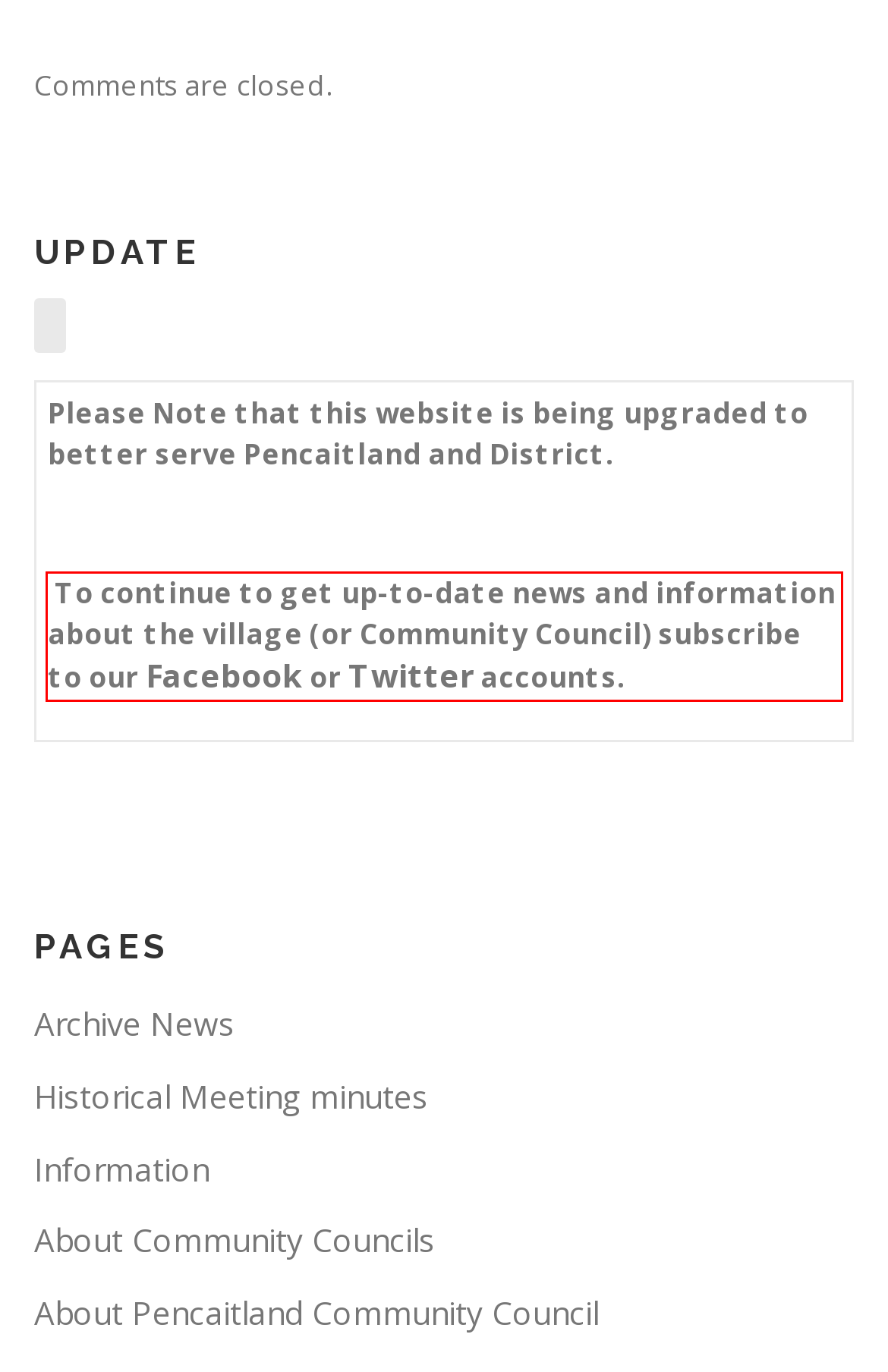Given a screenshot of a webpage, identify the red bounding box and perform OCR to recognize the text within that box.

To continue to get up-to-date news and information about the village (or Community Council) subscribe to our Facebook or Twitter accounts.